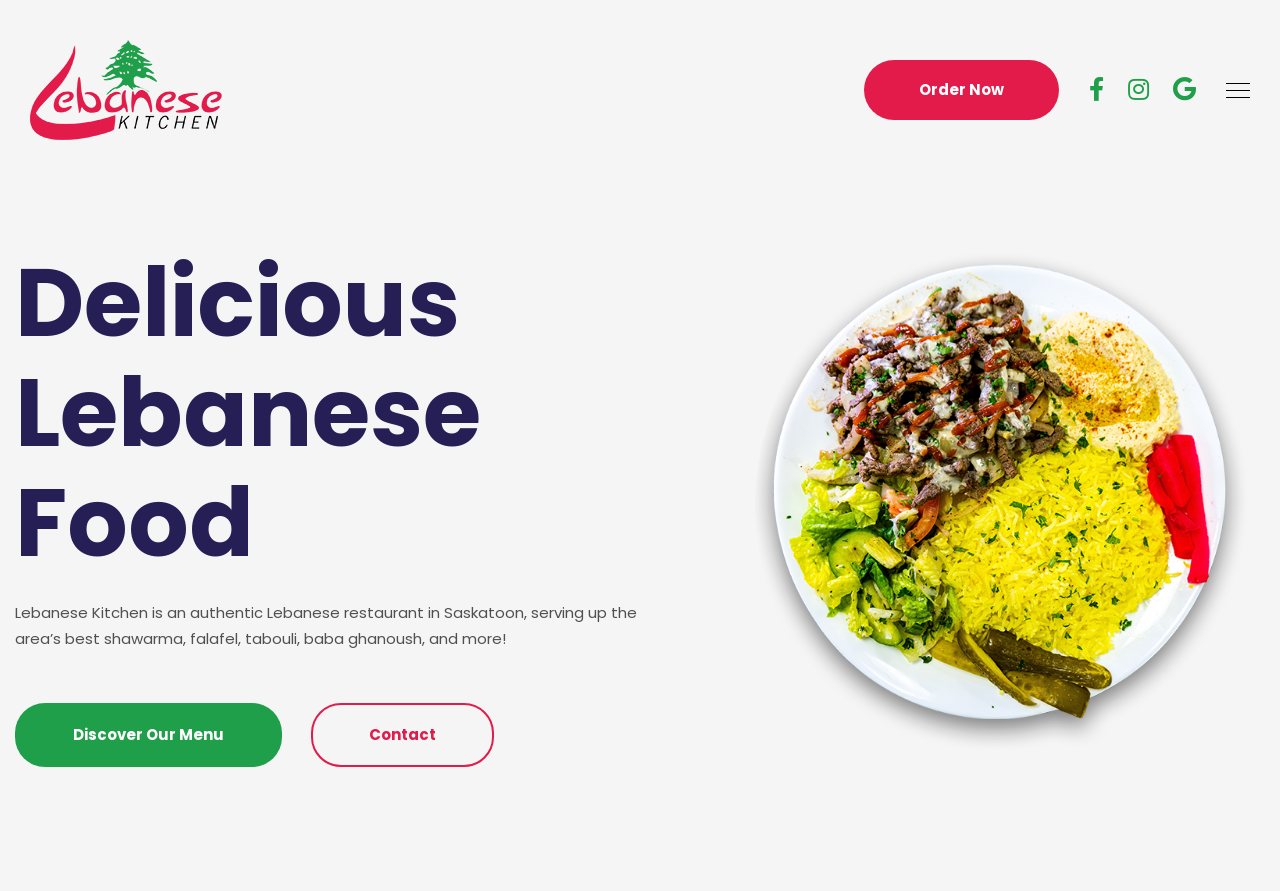Find and provide the bounding box coordinates for the UI element described with: "Order Now".

[0.675, 0.067, 0.827, 0.135]